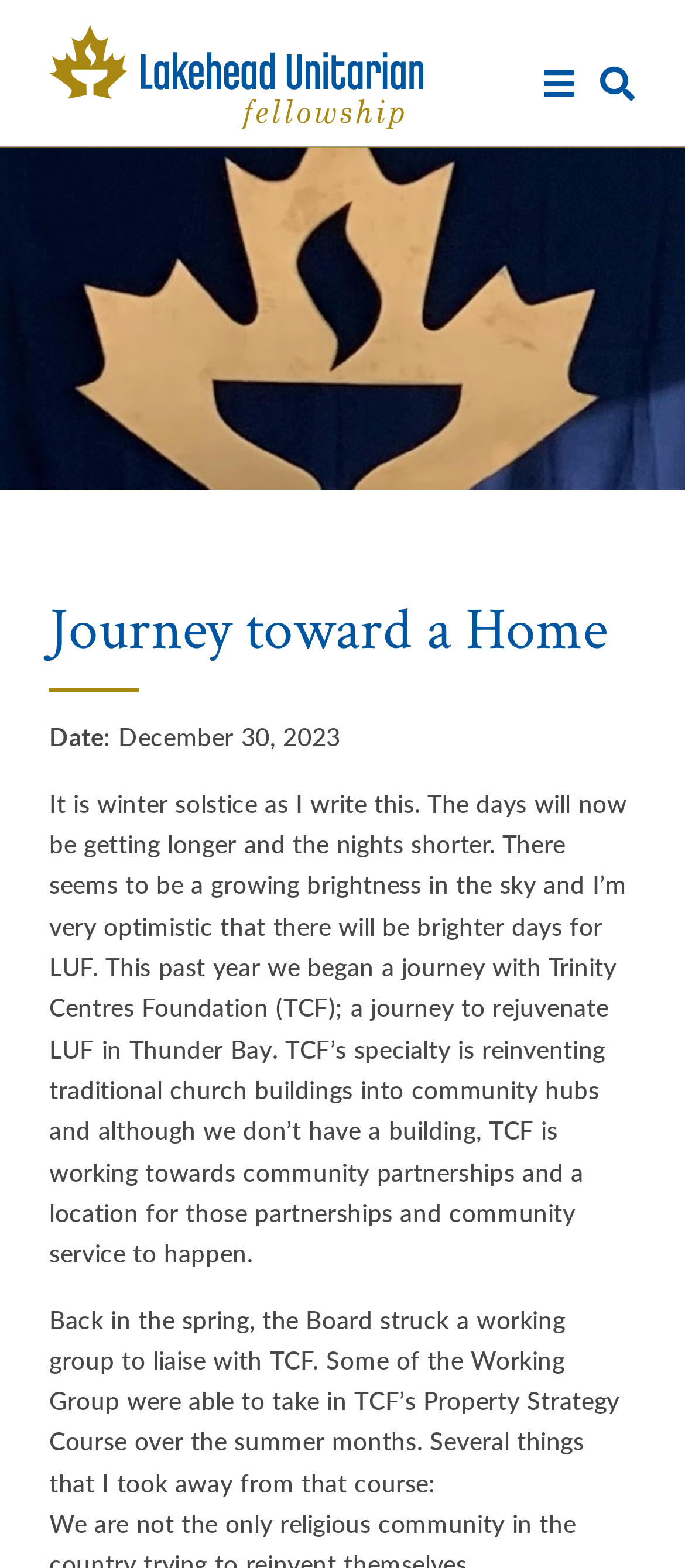Provide the bounding box coordinates for the UI element that is described by this text: "DONATE ONLINE". The coordinates should be in the form of four float numbers between 0 and 1: [left, top, right, bottom].

[0.082, 0.047, 0.315, 0.065]